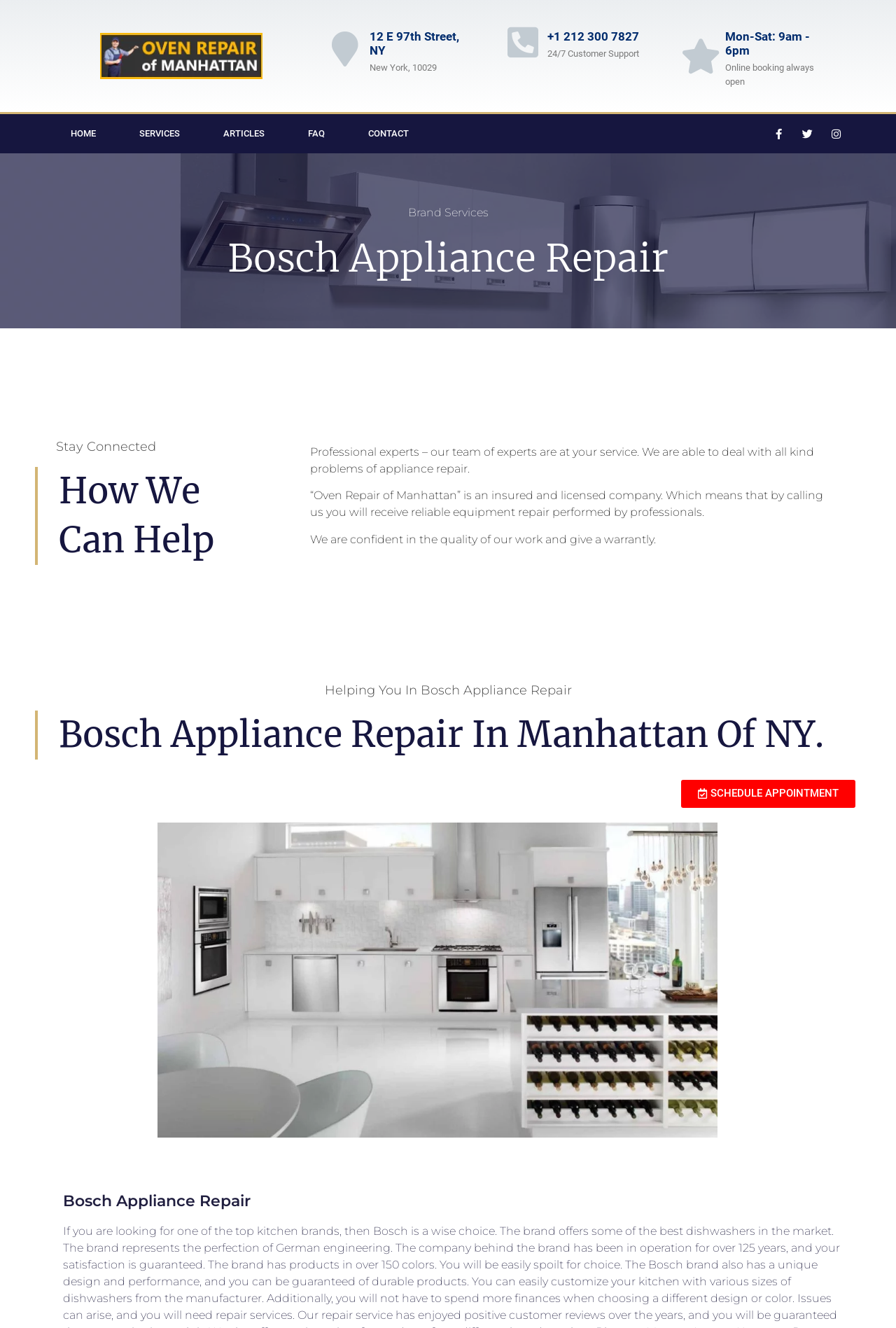Please determine the bounding box coordinates of the section I need to click to accomplish this instruction: "Click the SCHEDULE APPOINTMENT button".

[0.76, 0.587, 0.955, 0.608]